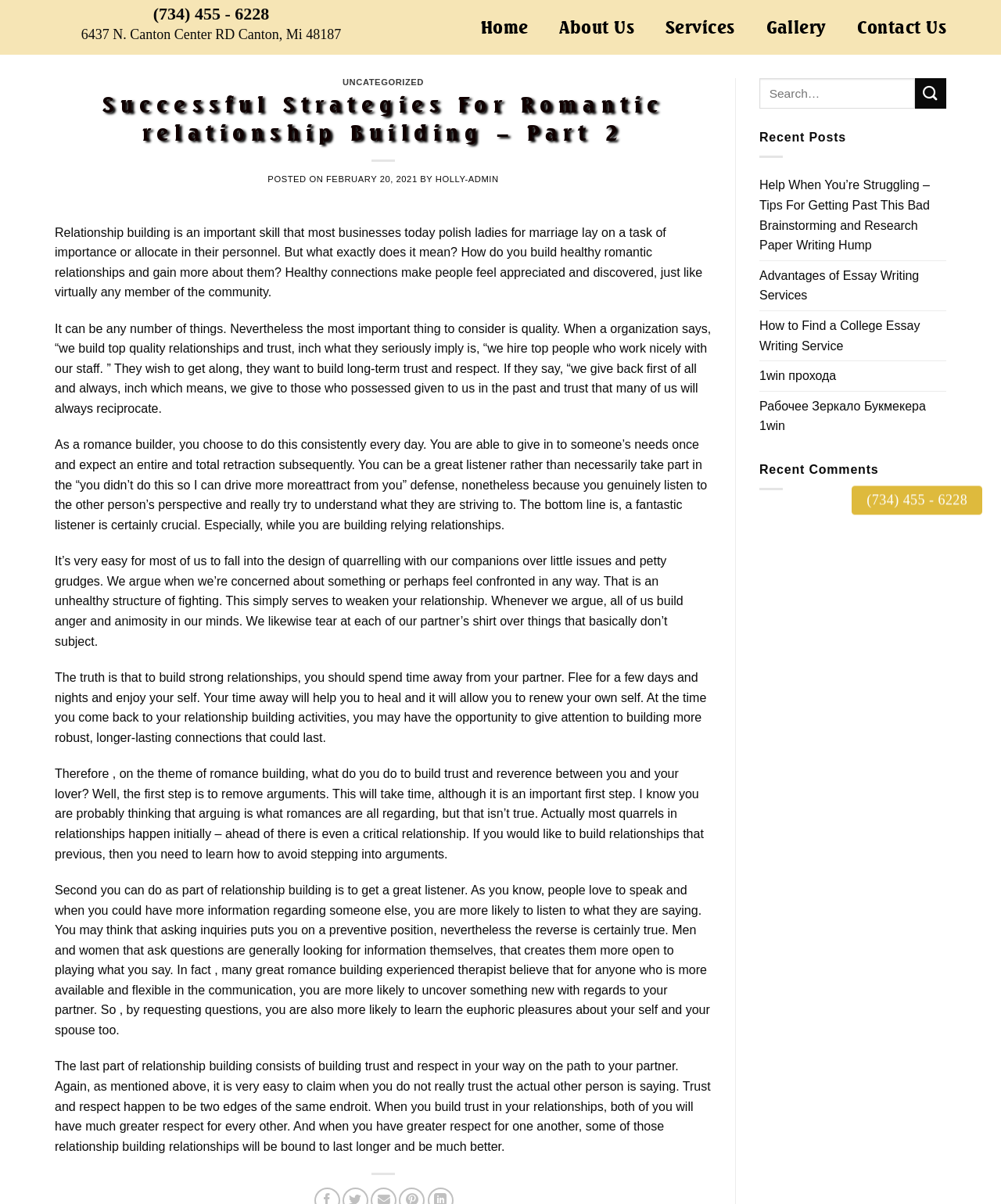Please provide the bounding box coordinates for the element that needs to be clicked to perform the following instruction: "Click the 'Home' link". The coordinates should be given as four float numbers between 0 and 1, i.e., [left, top, right, bottom].

[0.48, 0.0, 0.528, 0.045]